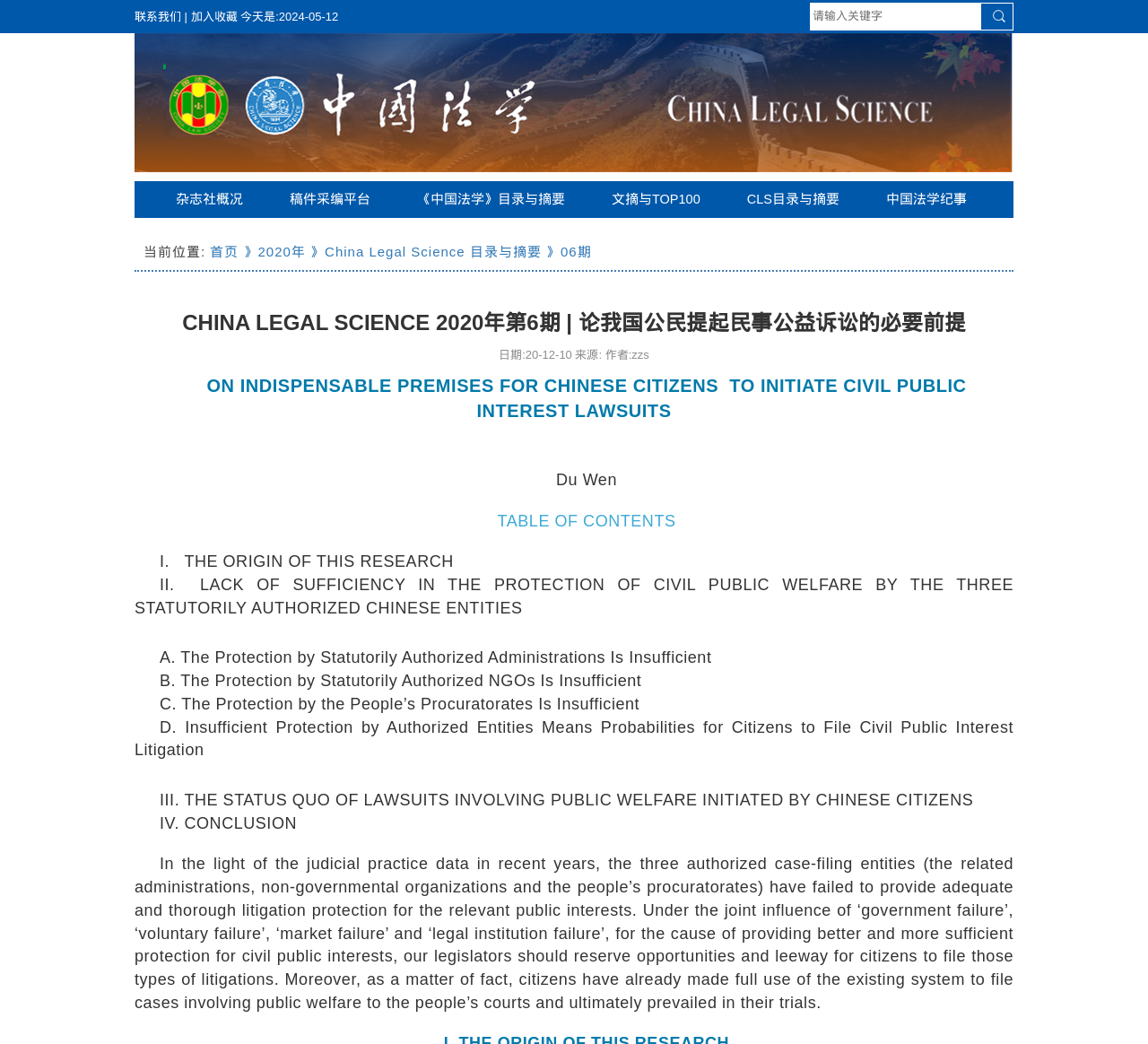What is the purpose of the article?
Using the visual information, answer the question in a single word or phrase.

To discuss the necessary premises for Chinese citizens to initiate civil public interest lawsuits